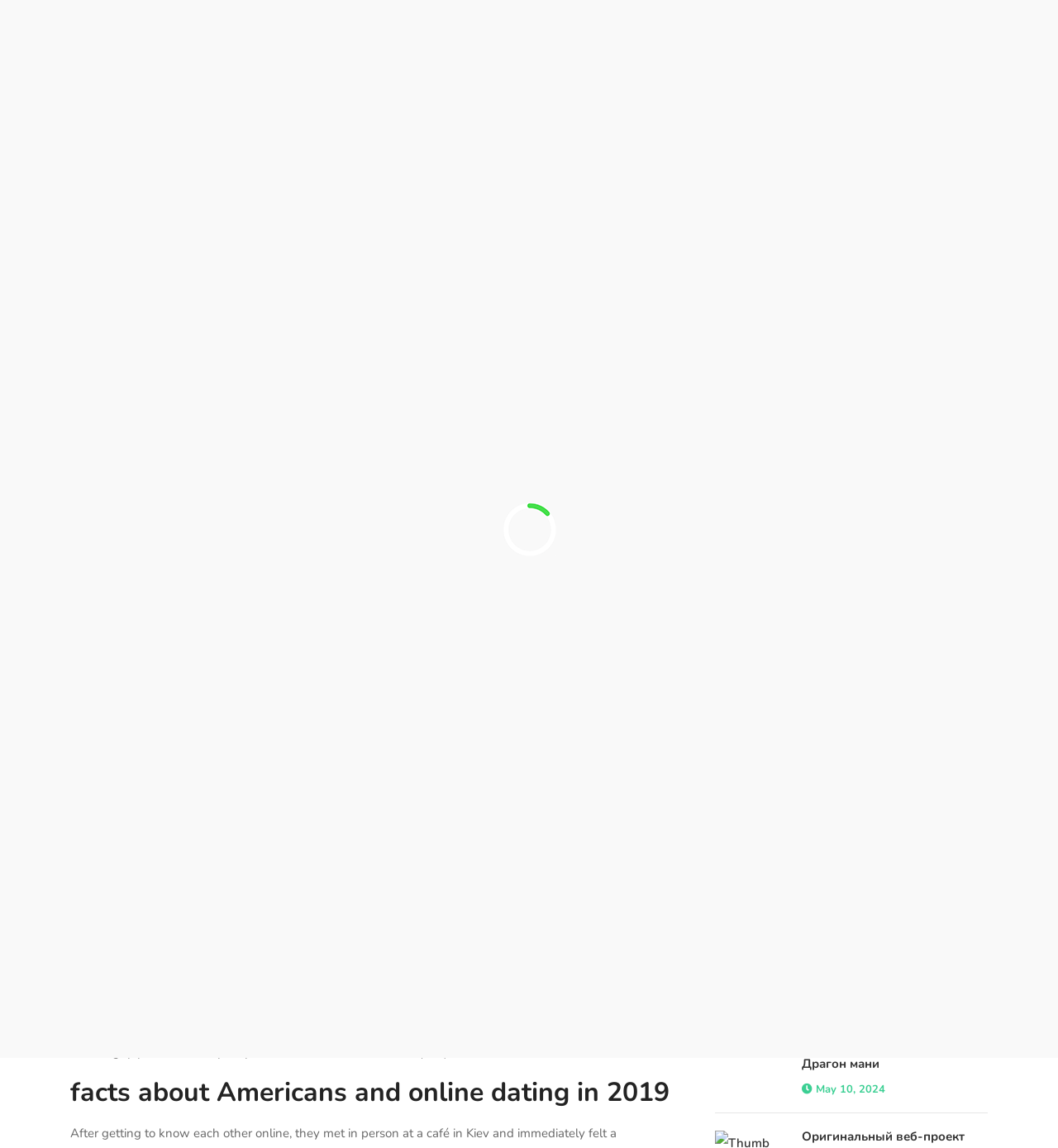Determine the bounding box coordinates for the element that should be clicked to follow this instruction: "Click the search button". The coordinates should be given as four float numbers between 0 and 1, in the format [left, top, right, bottom].

[0.895, 0.468, 0.934, 0.504]